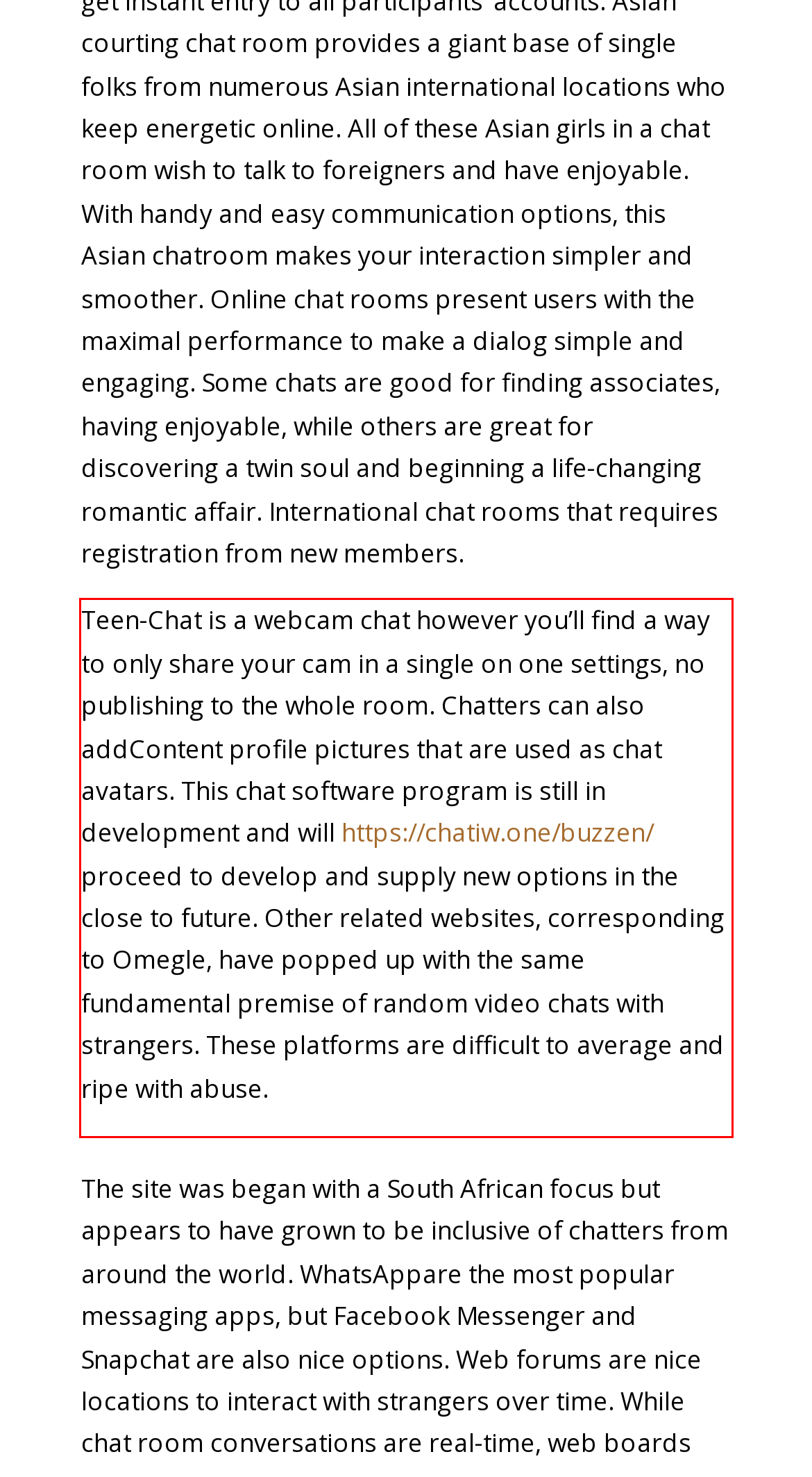Given a webpage screenshot, locate the red bounding box and extract the text content found inside it.

Teen-Chat is a webcam chat however you’ll find a way to only share your cam in a single on one settings, no publishing to the whole room. Chatters can also addContent profile pictures that are used as chat avatars. This chat software program is still in development and will https://chatiw.one/buzzen/ proceed to develop and supply new options in the close to future. Other related websites, corresponding to Omegle, have popped up with the same fundamental premise of random video chats with strangers. These platforms are difficult to average and ripe with abuse.